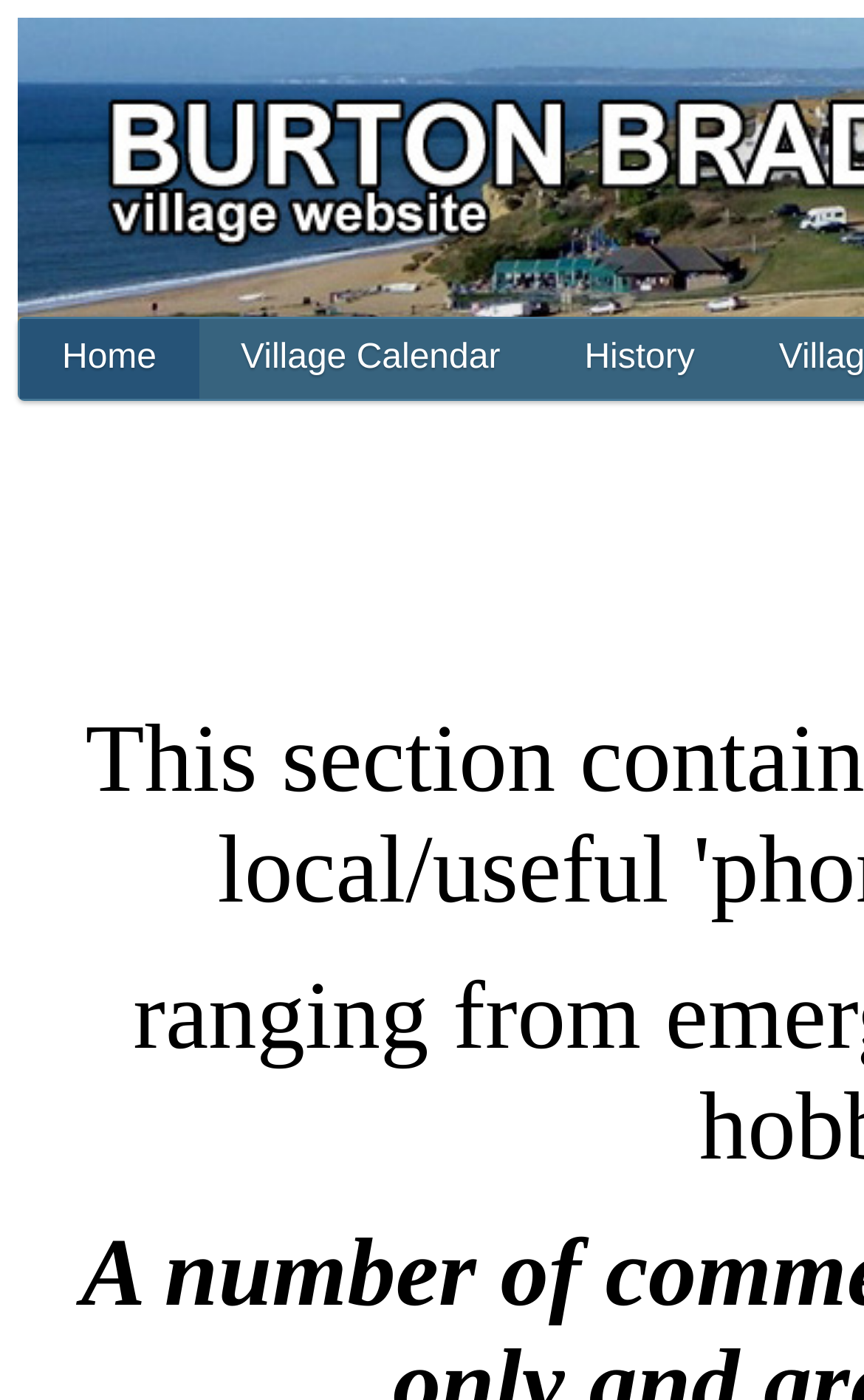Please predict the bounding box coordinates (top-left x, top-left y, bottom-right x, bottom-right y) for the UI element in the screenshot that fits the description: Village Calendar

[0.23, 0.228, 0.628, 0.285]